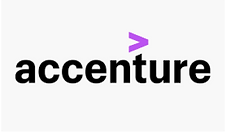Describe the image with as much detail as possible.

The image showcases the logo of Accenture, a global professional services company known for its expertise in consulting, technology services, and digital transformation. The logo prominently features the word "accenture" in bold, lowercase black letters, accompanied by a distinctive purple arrow (>) that symbolizes the company’s forward-thinking approach and commitment to driving change for its clients. This sleek design reflects Accenture's modern and innovative spirit within the business landscape, as it helps organizations enhance their performance and navigate complex challenges in a rapidly evolving market.